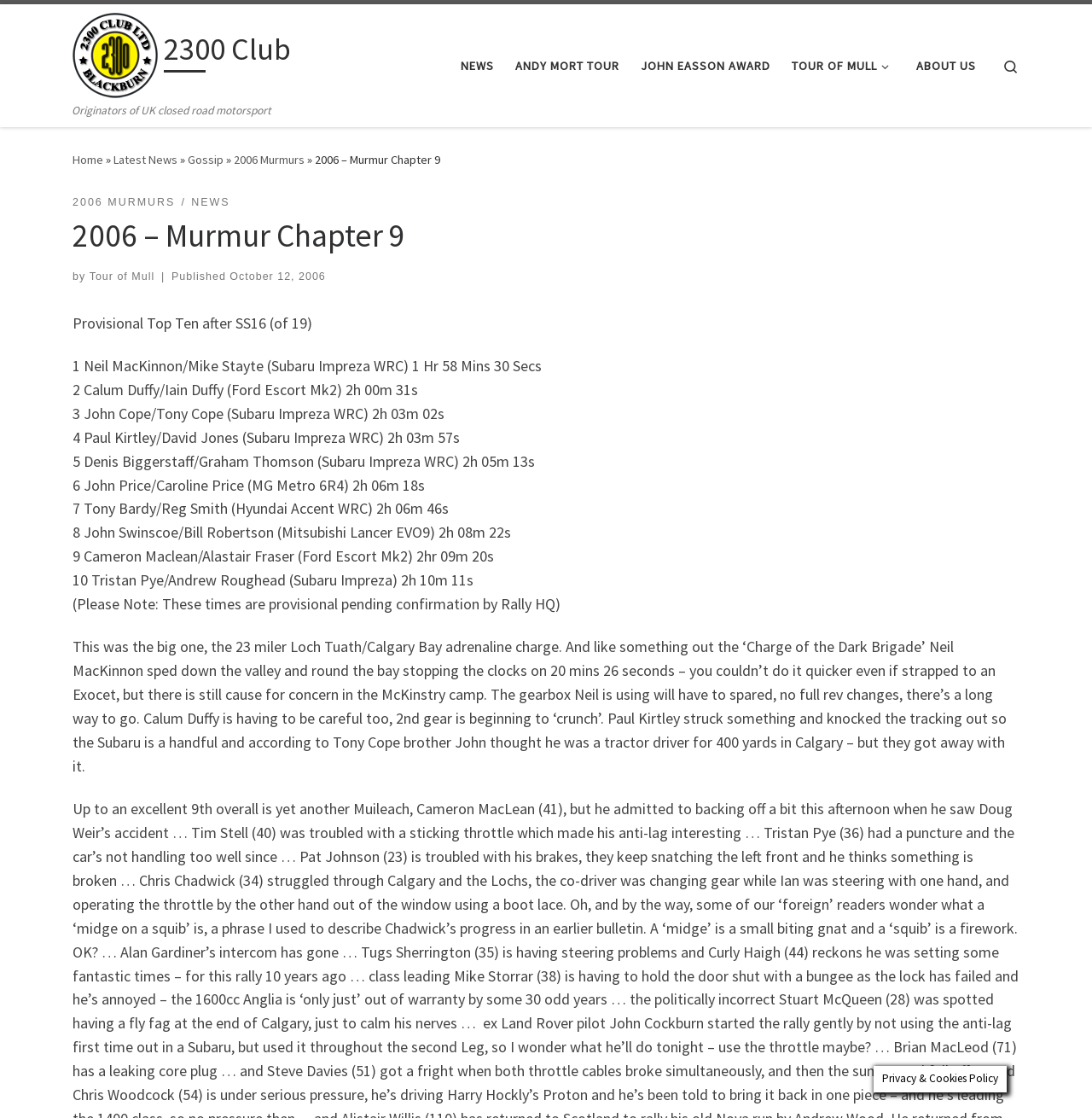What is the name of the rally?
Provide a detailed and well-explained answer to the question.

The name of the rally can be found in the text on the webpage, which mentions the 'Tour of Mull' as the event where the provisional top ten times are being reported.